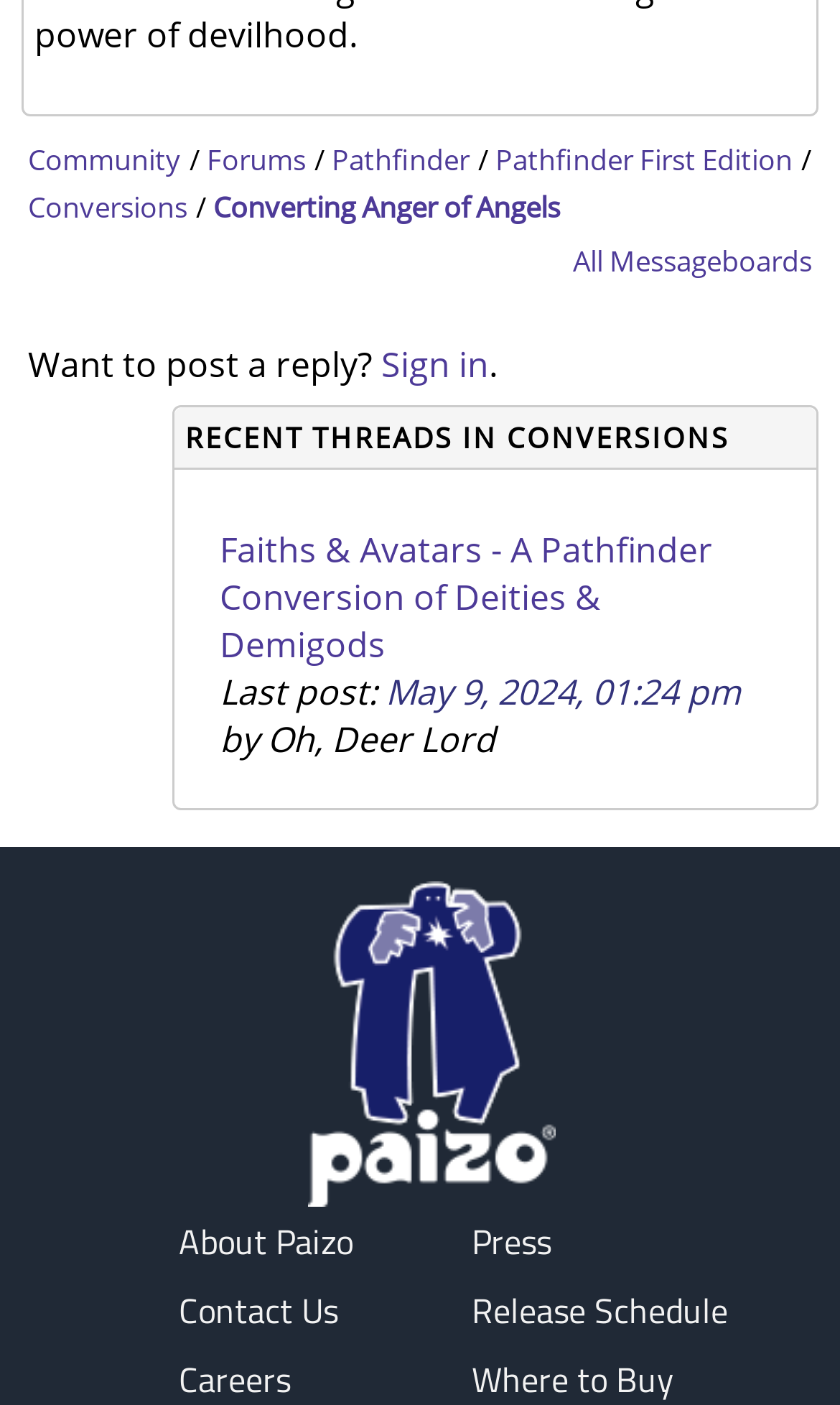Find and indicate the bounding box coordinates of the region you should select to follow the given instruction: "View the 'Faiths & Avatars - A Pathfinder Conversion of Deities & Demigods' thread".

[0.262, 0.374, 0.849, 0.475]